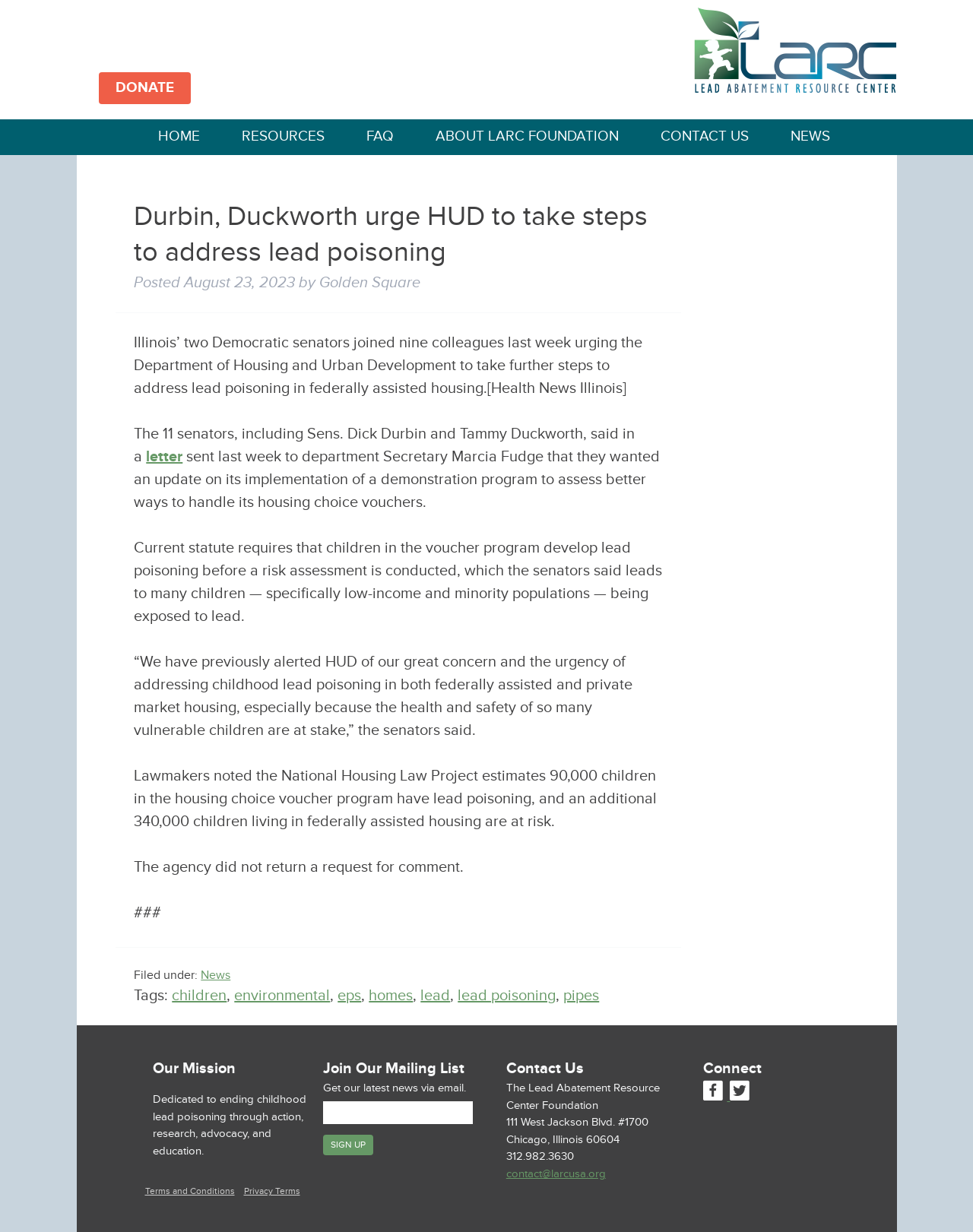What is the main topic of the webpage?
Provide a short answer using one word or a brief phrase based on the image.

Lead Abatement